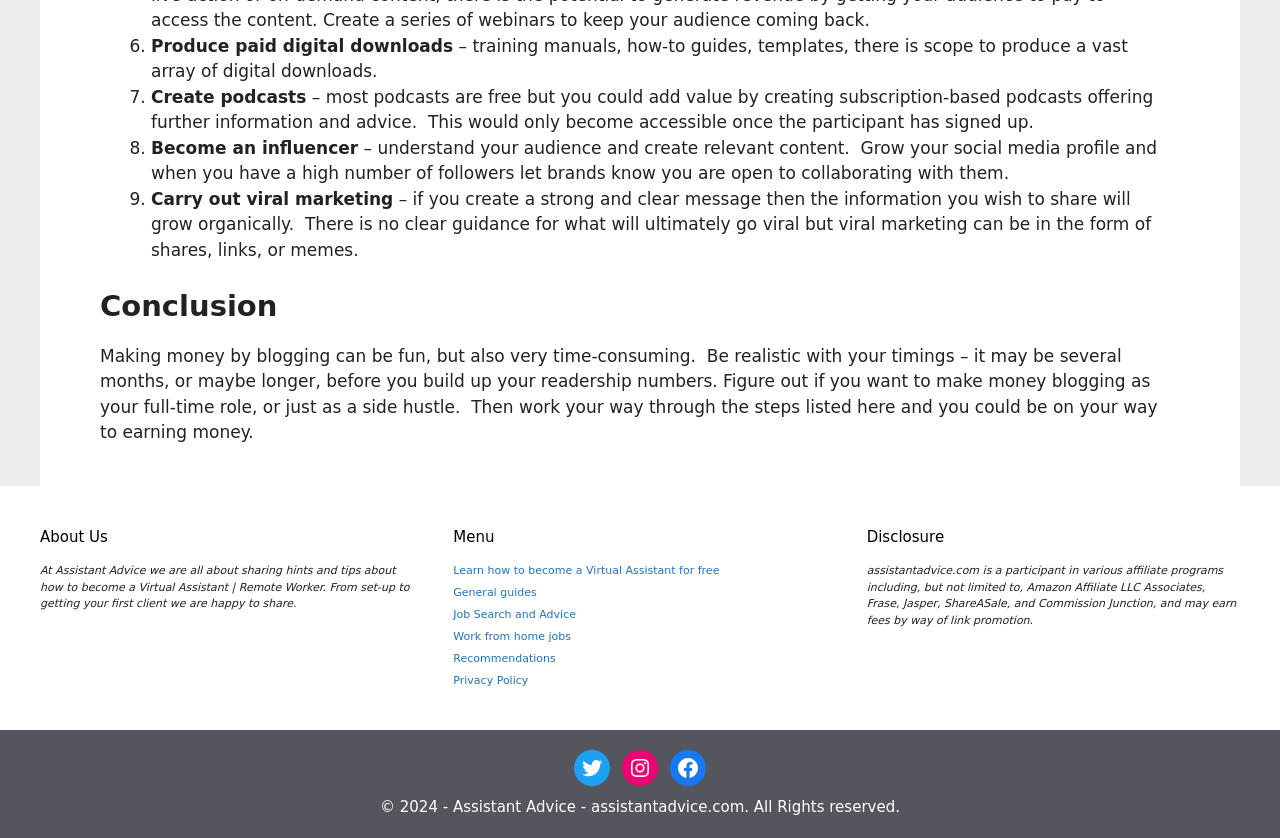What social media platforms are linked on this webpage?
Please provide an in-depth and detailed response to the question.

The webpage has links to Twitter, Instagram, and Facebook, which are likely the social media platforms used by the website's creators or associated with the website's brand.